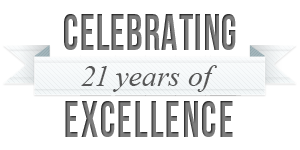Describe the image thoroughly.

The image features a celebratory banner that reads "Celebrating 21 years of Excellence." The text is presented in a blend of bold gray and elegant script fonts, emphasizing the significance of this milestone. The composition is complemented by decorative elements, including banners that frame the text, evoking a sense of achievement and festivity. This image likely represents a commemorative occasion, highlighting a notable anniversary and the success associated with it.